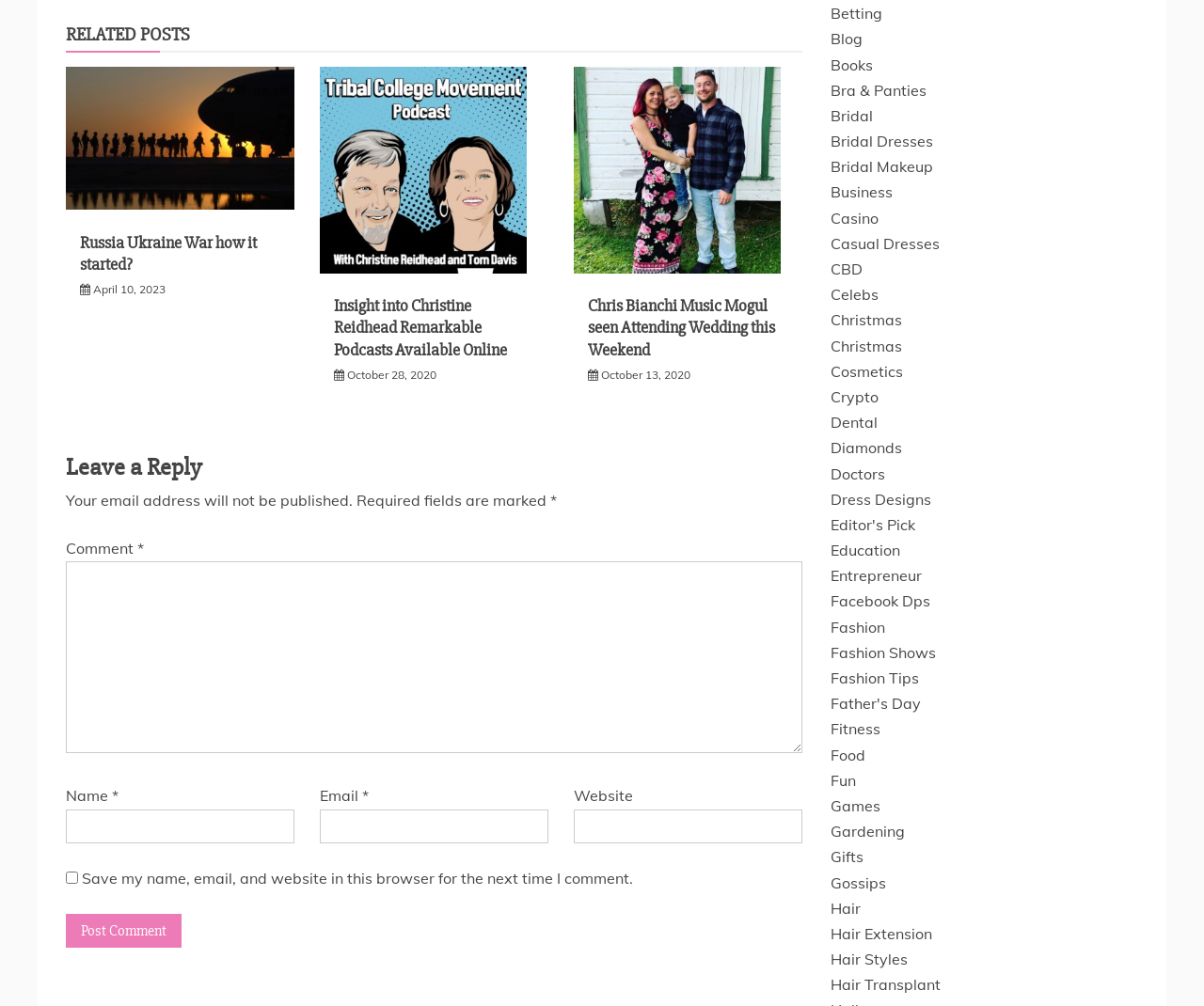Given the element description, predict the bounding box coordinates in the format (top-left x, top-left y, bottom-right x, bottom-right y). Make sure all values are between 0 and 1. Here is the element description: Dental

[0.69, 0.41, 0.729, 0.429]